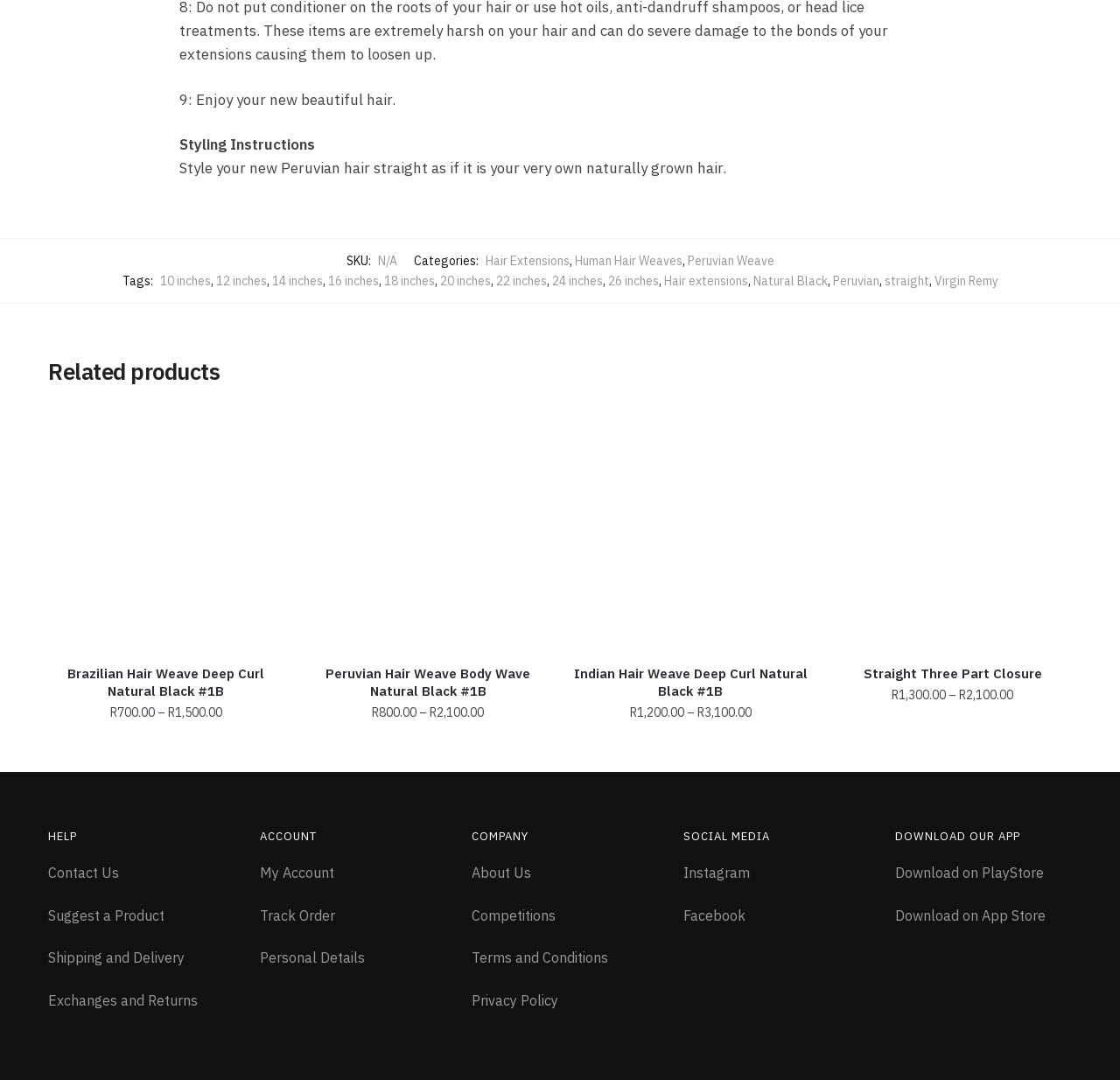Please find the bounding box coordinates (top-left x, top-left y, bottom-right x, bottom-right y) in the screenshot for the UI element described as follows: About Us

[0.421, 0.793, 0.474, 0.809]